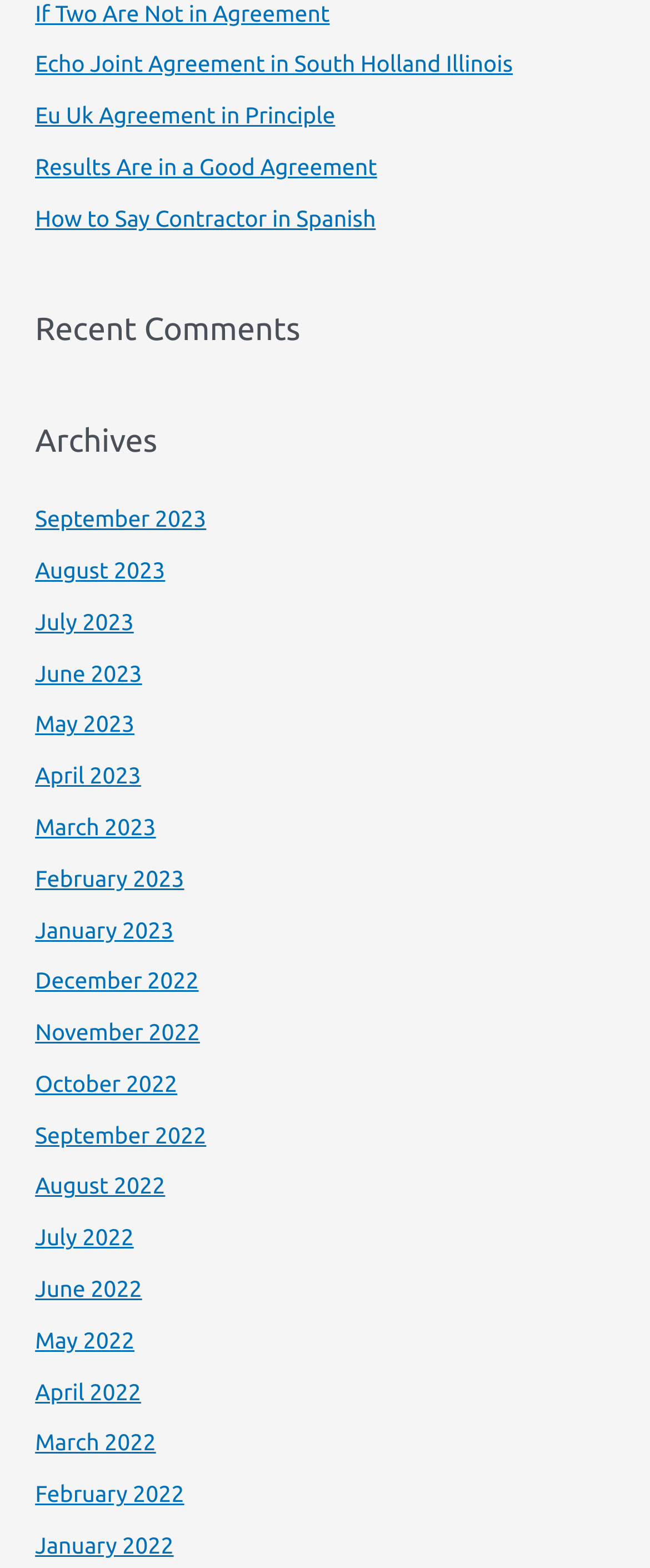What is the first link on the webpage? Look at the image and give a one-word or short phrase answer.

Echo Joint Agreement in South Holland Illinois